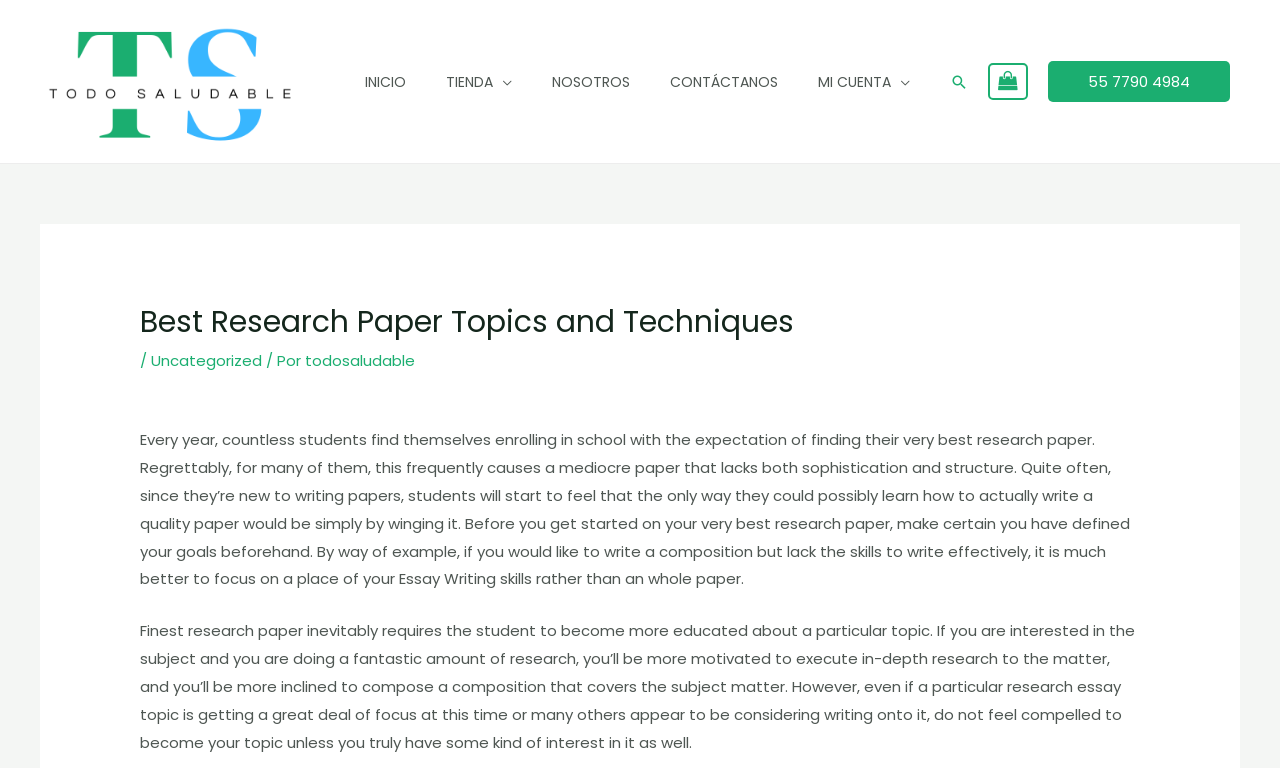Identify the bounding box coordinates of the section that should be clicked to achieve the task described: "contact us".

[0.508, 0.061, 0.623, 0.152]